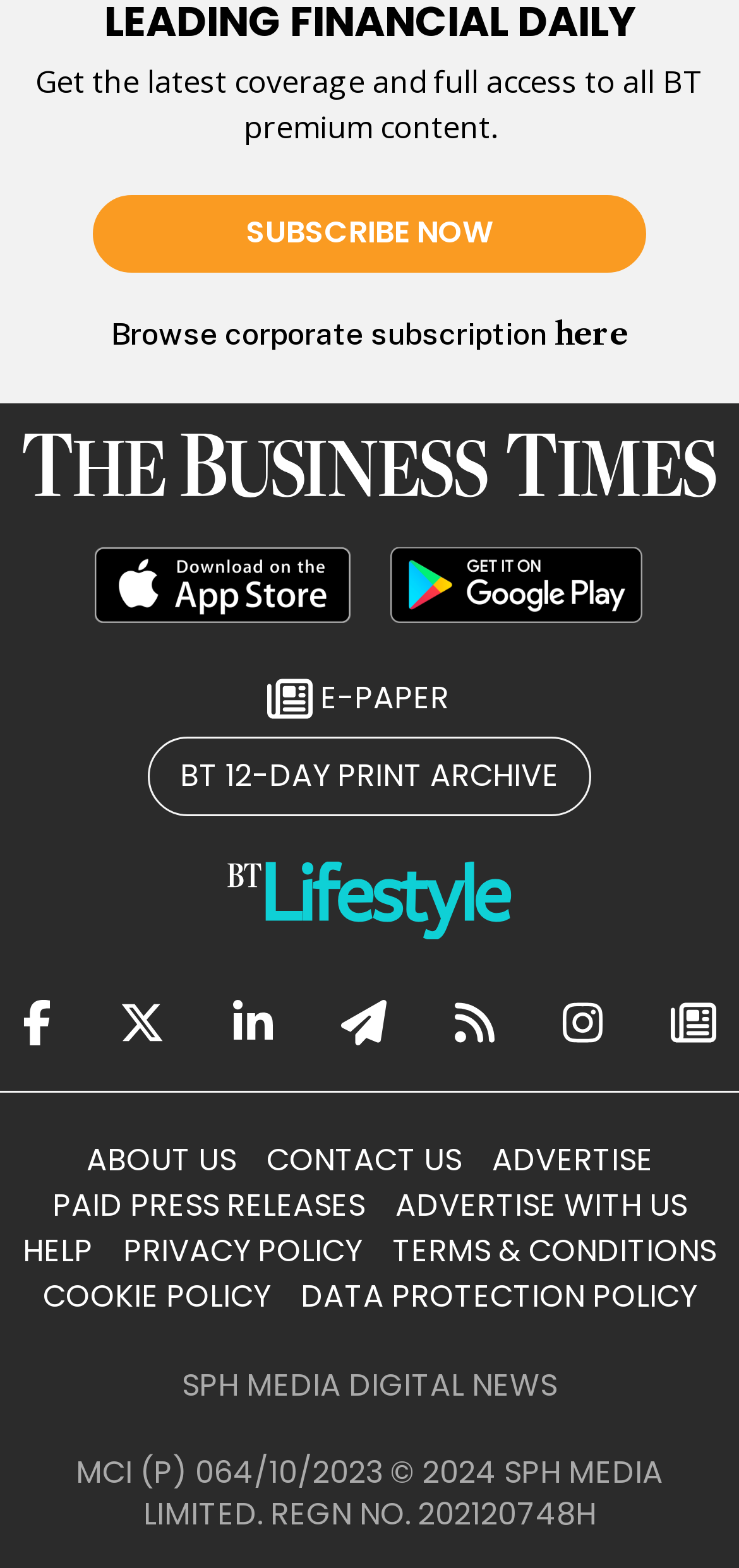Based on the element description "title="Share on Twitter"", predict the bounding box coordinates of the UI element.

[0.162, 0.627, 0.223, 0.676]